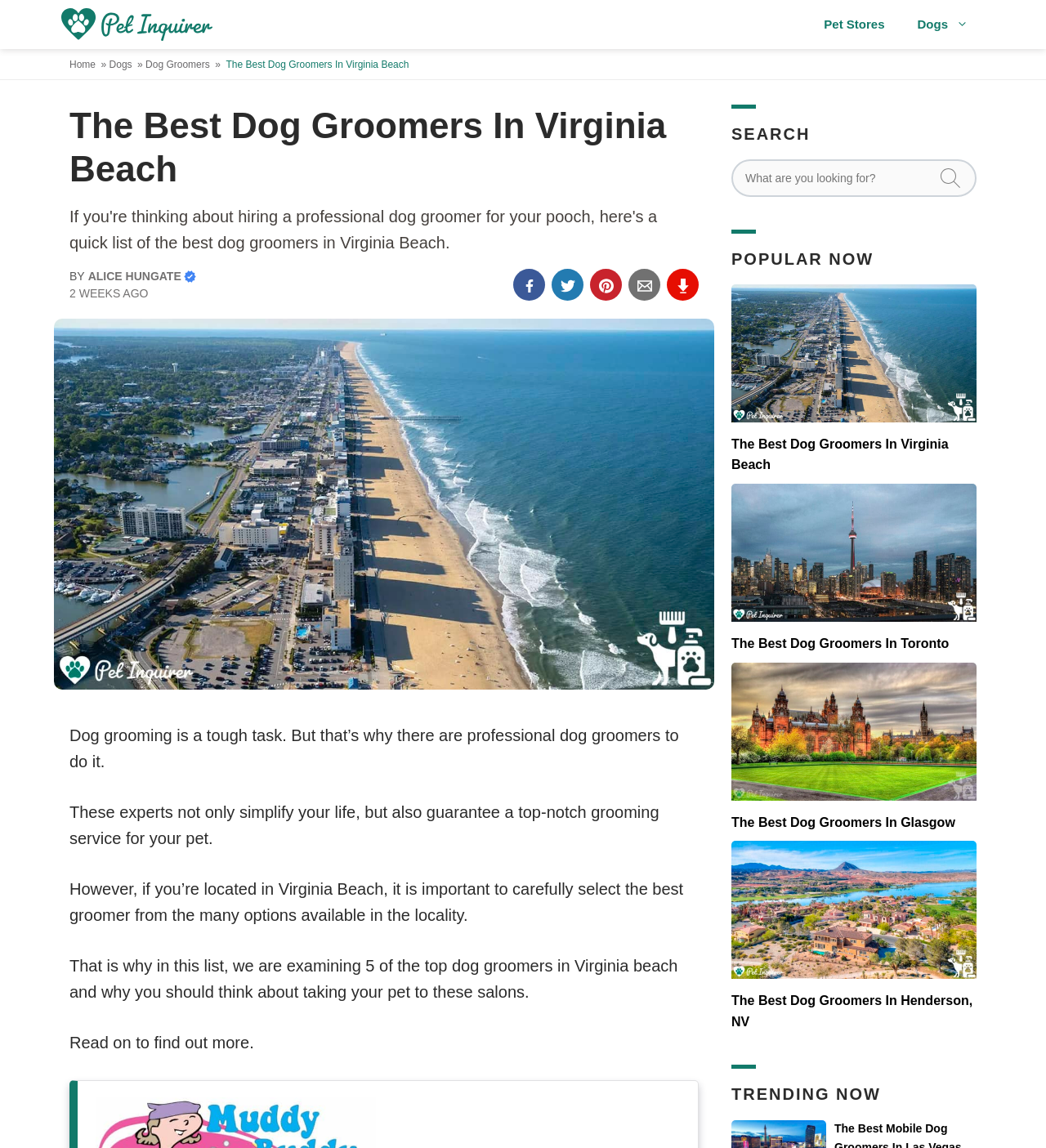Identify the webpage's primary heading and generate its text.

The Best Dog Groomers In Virginia Beach